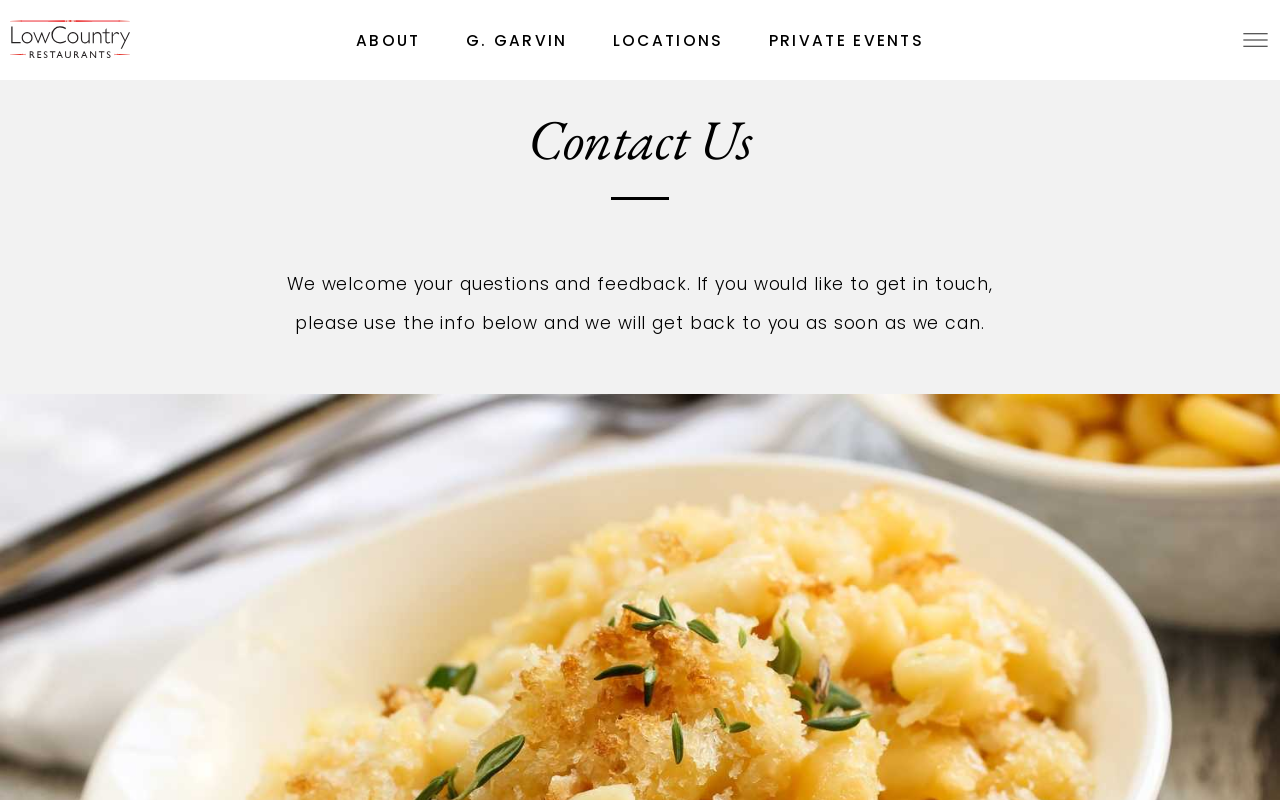What is the purpose of the contact information?
Using the image, give a concise answer in the form of a single word or short phrase.

To get in touch